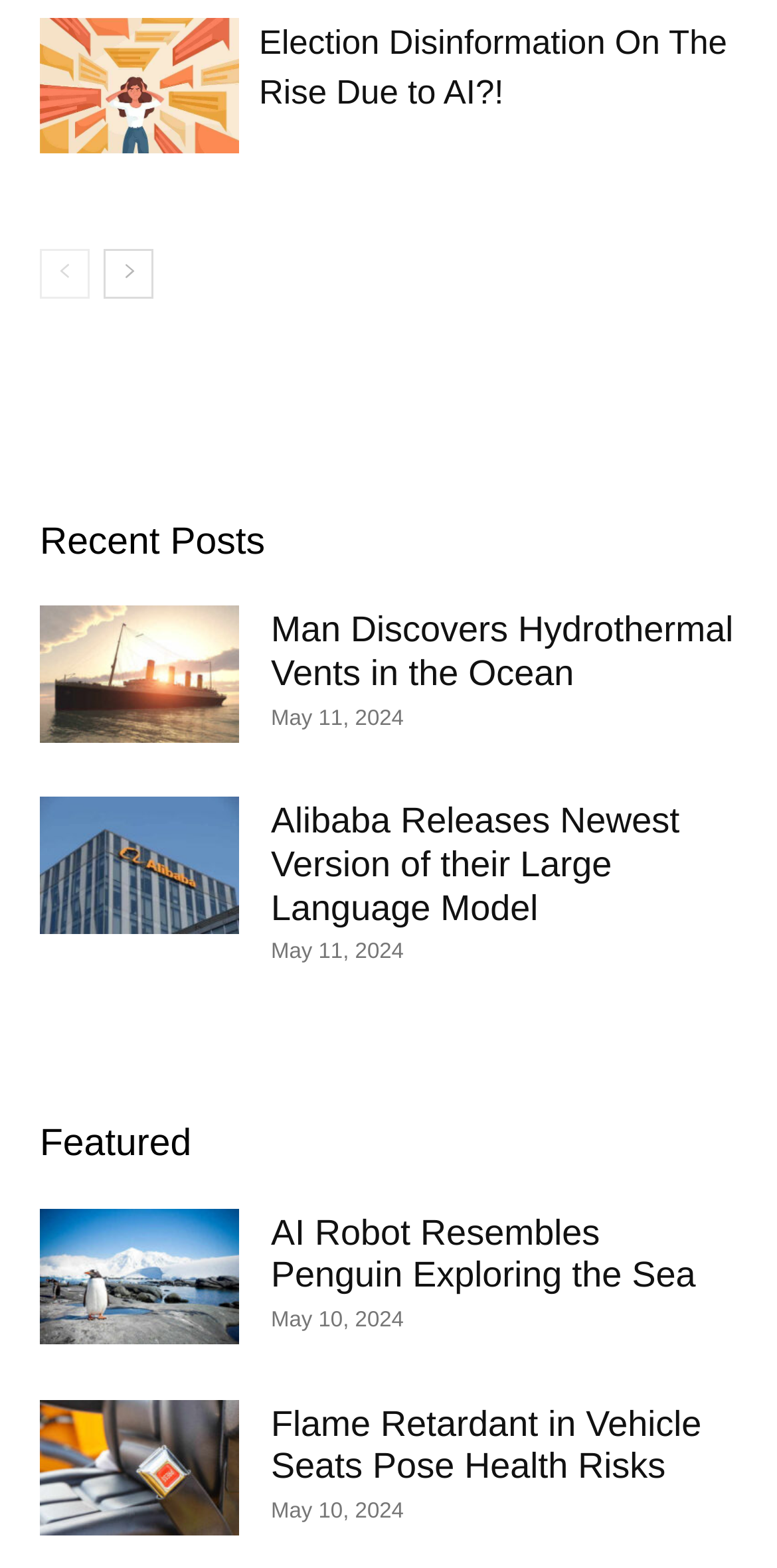How many pages of posts are there?
Provide a one-word or short-phrase answer based on the image.

At least 2